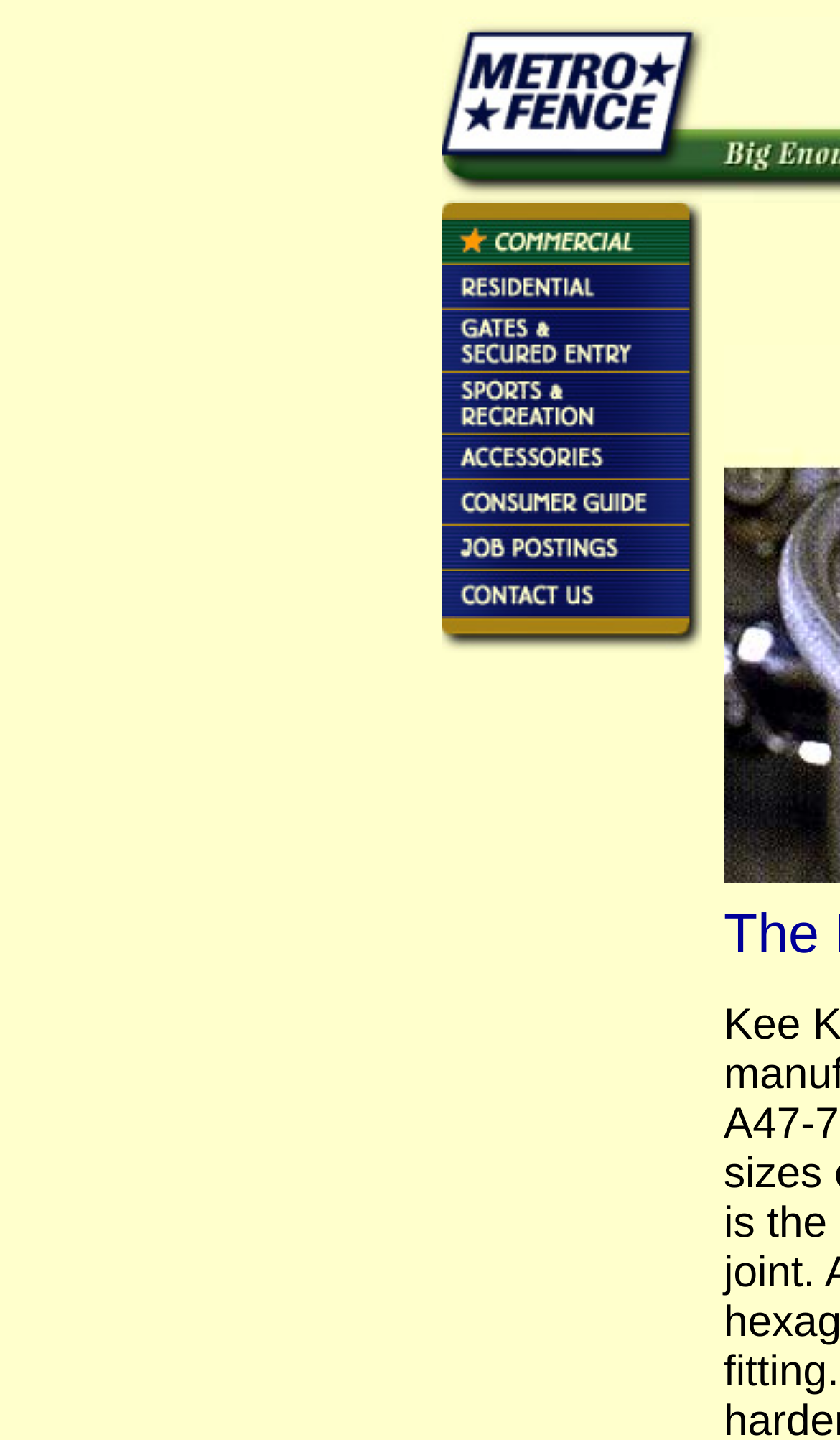What type of products are displayed on this webpage?
Refer to the image and answer the question using a single word or phrase.

Pipe Fittings